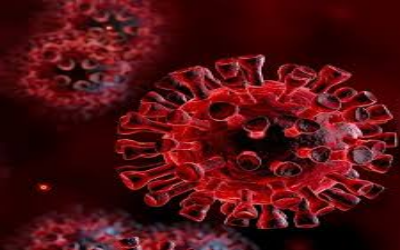Detail every significant feature and component of the image.

The image depicts a detailed and close-up view of the coronavirus, characterized by its distinctive spherical shape and spiky surface proteins, which give it a crown-like appearance. The background is a gradient of deep red hues, enhancing the virus's ominous presence and highlighting its importance in current global health discussions. This visual is part of a larger article related to COVID-19, specifically within a section titled "Koronavírus kisokos" (Coronavirus Primer). This image serves to educate viewers on the structure of the virus and its relevance, especially as it coincides with topics about safety measures and understanding the disease's transmission.